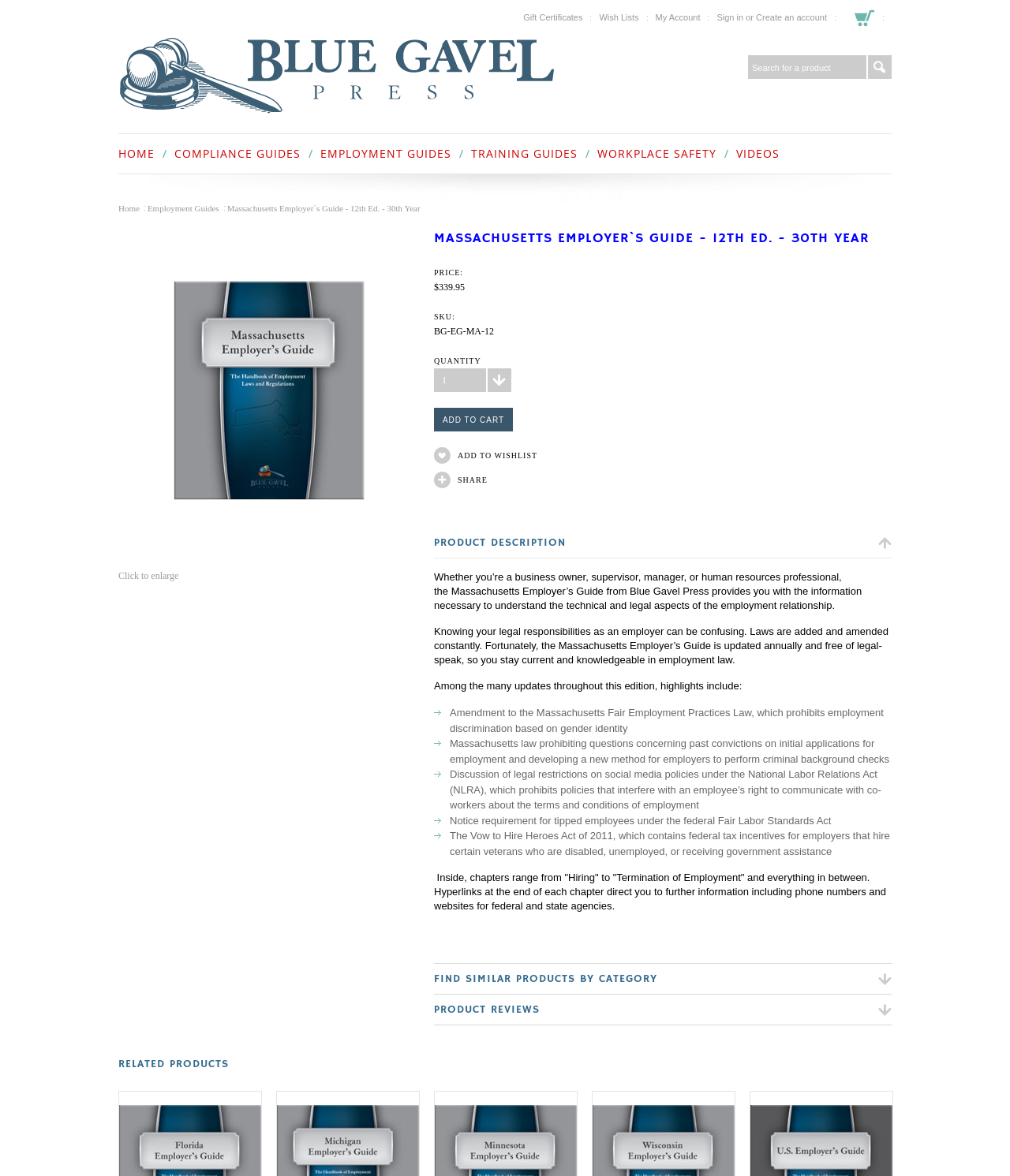What is the SKU of the Massachusetts Employer's Guide?
Please provide a single word or phrase based on the screenshot.

BG-EG-MA-12